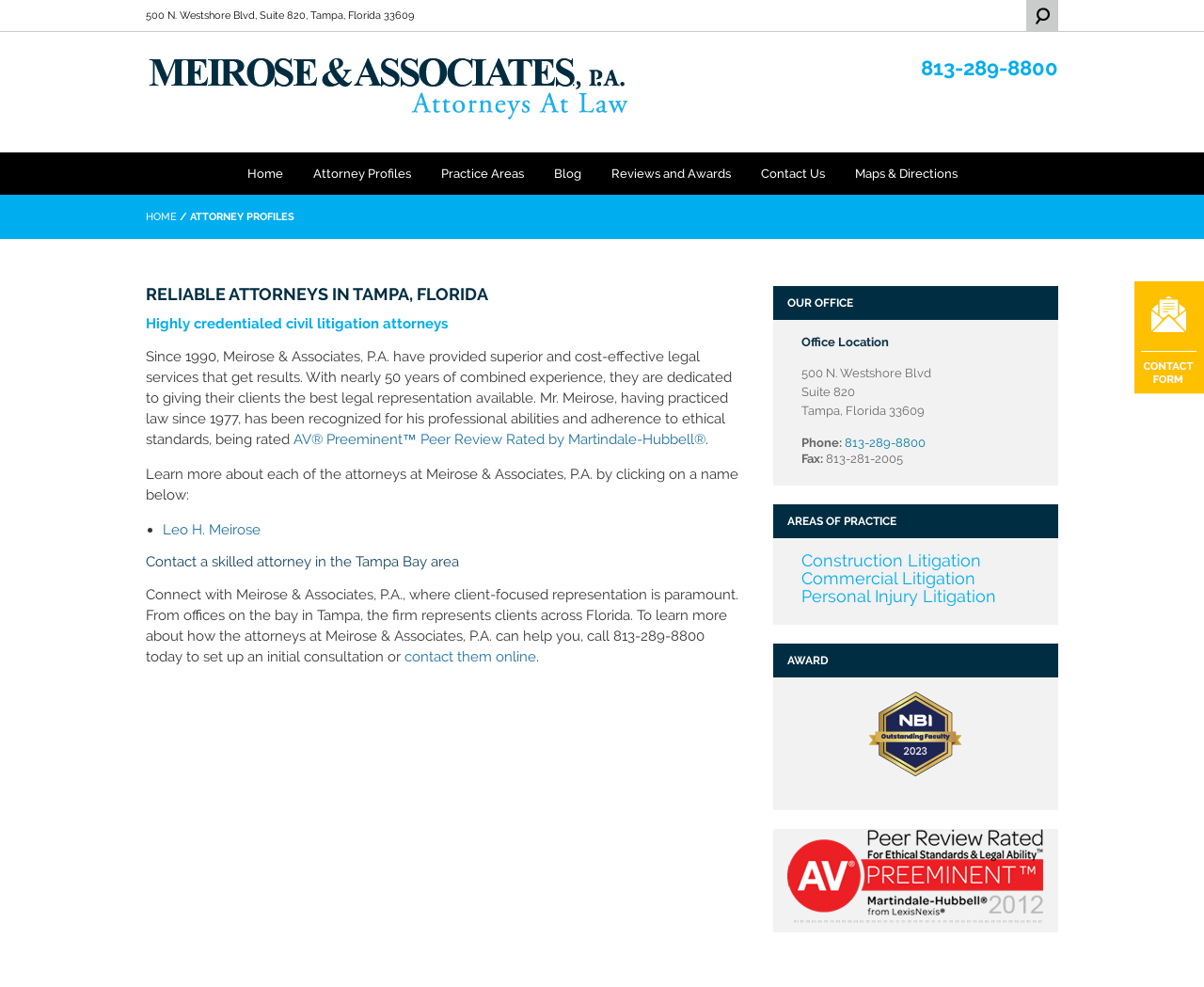Elaborate on the different components and information displayed on the webpage.

This webpage is about Meirose & Associates, P.A., a law firm based in Tampa, Florida. At the top of the page, there is a header section with the firm's name, address, and phone number. The address is "500 N. Westshore Blvd, Suite 820, Tampa, Florida 33609", and the phone number is "813-289-8800". 

Below the header section, there is a navigation menu with links to different sections of the website, including "Home", "Attorney Profiles", "Practice Areas", "Blog", "Reviews and Awards", "Contact Us", and "Maps & Directions". 

The main content of the page is divided into several sections. The first section has a heading "RELIABLE ATTORNEYS IN TAMPA, FLORIDA" and describes the firm's experience and credentials. There is also a paragraph of text that provides more information about the firm's services and its commitment to providing superior and cost-effective legal representation.

Below this section, there is a list of attorneys at the firm, with links to their individual profiles. The list is preceded by a heading "Learn more about each of the attorneys at Meirose & Associates, P.A. by clicking on a name below:".

The next section has a heading "Contact a skilled attorney in the Tampa Bay area" and provides more information about the firm's services and how to get in touch with them. There is also a call to action to set up an initial consultation.

On the right side of the page, there is a section with the heading "OUR OFFICE" that provides the firm's office location, phone number, and fax number. Below this section, there are links to different practice areas, including "Construction Litigation", "Commercial Litigation", and "Personal Injury Litigation".

Finally, there is a section with the heading "AWARD" that features an image, and a footer section with links to social media and other external websites.